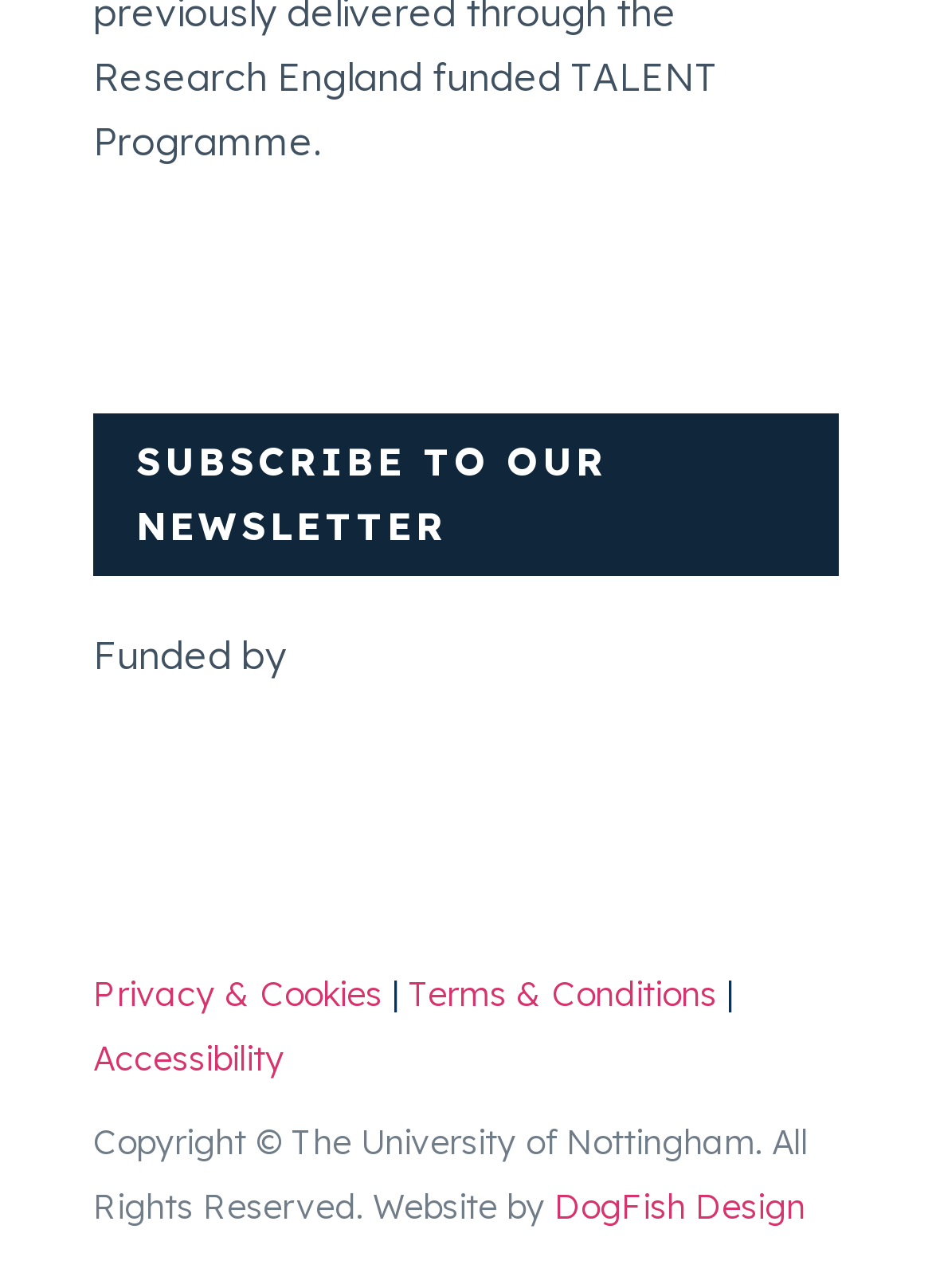What is the name of the company that designed the website?
Kindly answer the question with as much detail as you can.

I found the information about the website designer at the bottom of the webpage, which states 'Website by DogFish Design'. This indicates that the company that designed the website is DogFish Design.